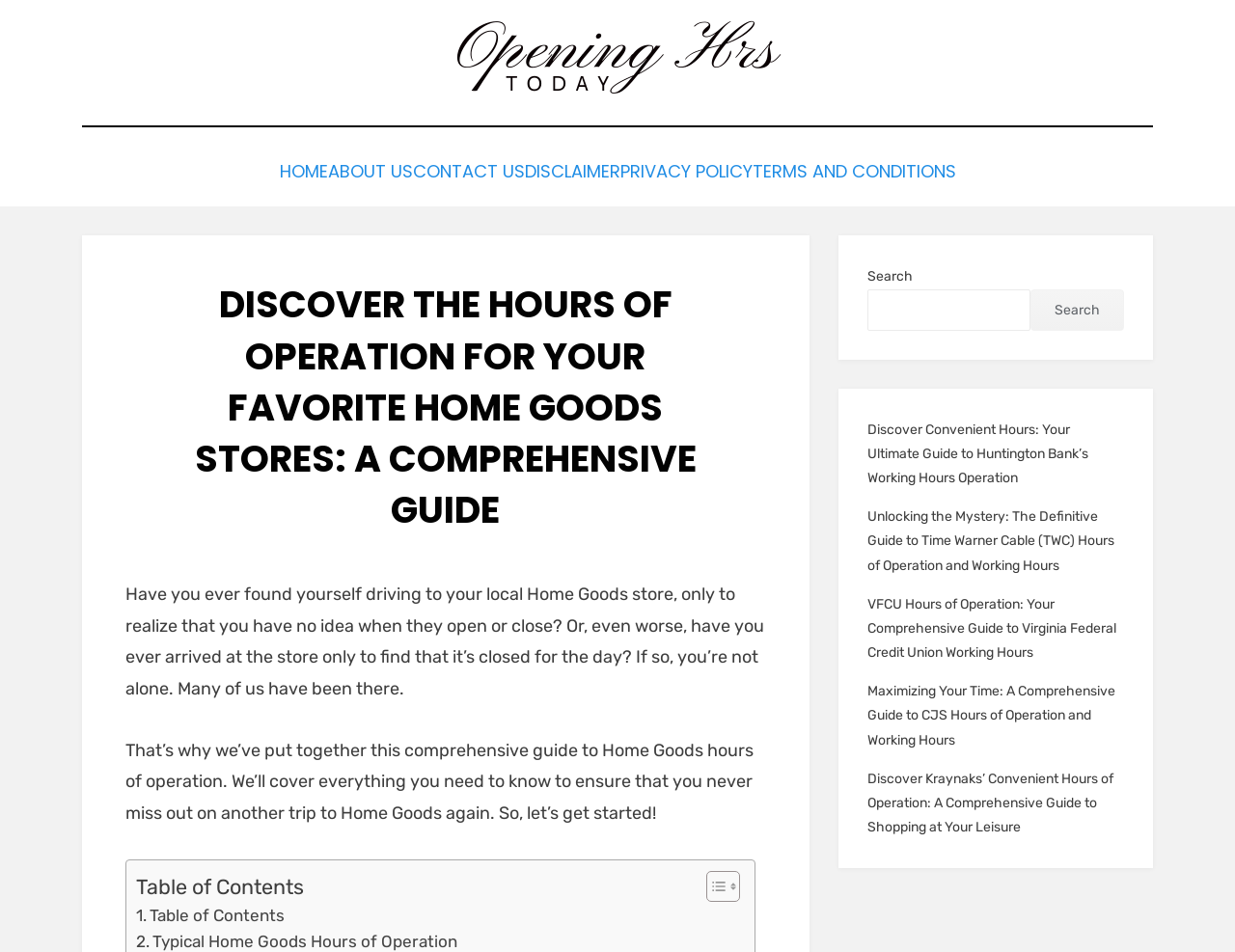Please extract the webpage's main title and generate its text content.

DISCOVER THE HOURS OF OPERATION FOR YOUR FAVORITE HOME GOODS STORES: A COMPREHENSIVE GUIDE